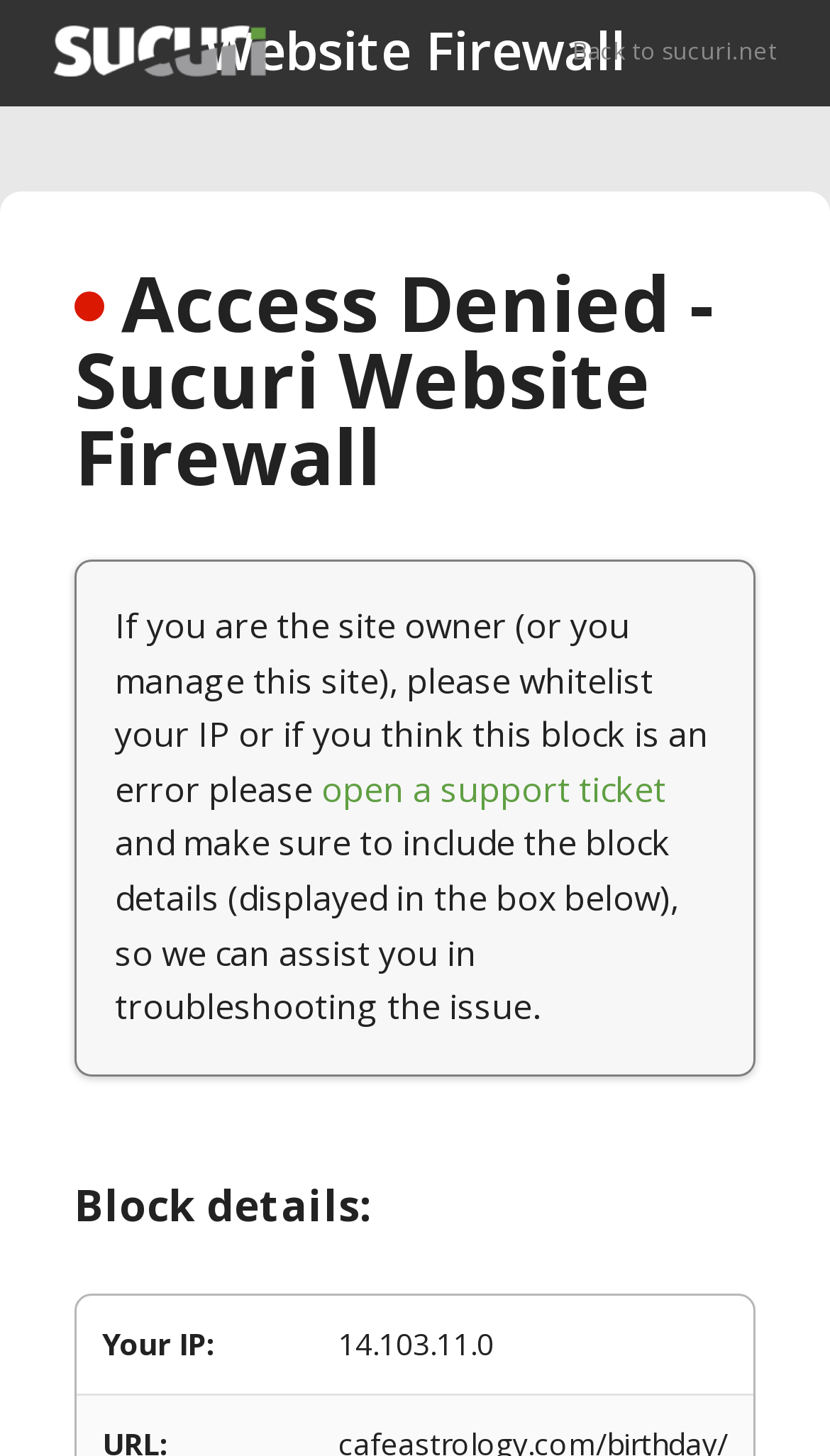Using the information in the image, give a detailed answer to the following question: What action should the site owner take to resolve the issue?

The site owner should whitelist their IP or open a support ticket to resolve the issue, as suggested by the text on the webpage.